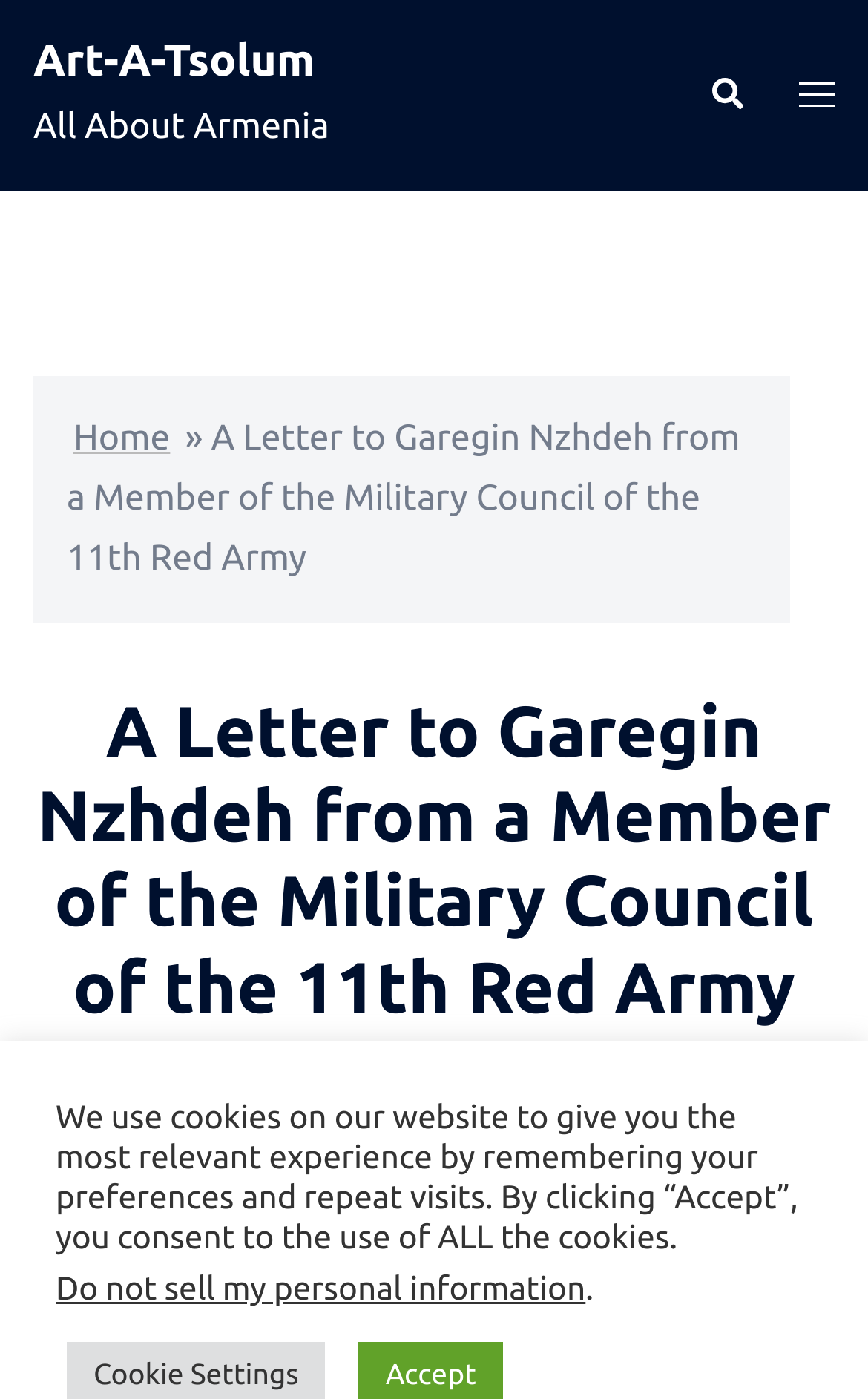Analyze and describe the webpage in a detailed narrative.

The webpage appears to be an article or blog post about a historical letter written to Garegin Nzhdeh, a member of the military council of the 11th Red Army. 

At the top left of the page, there is a link to the website's homepage, "Art-A-Tsolum", accompanied by a text "All About Armenia". On the top right, there are three links: "Search", "Toggle menu", and a "Home" button. The "Search" link has a small icon next to it, and the "Toggle menu" link also has a small icon.

Below the top navigation bar, the title of the article "A Letter to Garegin Nzhdeh from a Member of the Military Council of the 11th Red Army" is prominently displayed. 

Under the title, there are three links: "OCTOBER 29, 2018", "HISTORY", and "PEOPLE". The "OCTOBER 29, 2018" link is likely the publication date of the article.

At the bottom of the page, there are two notices. One is about the use of cookies on the website, and the other is about not selling personal information.